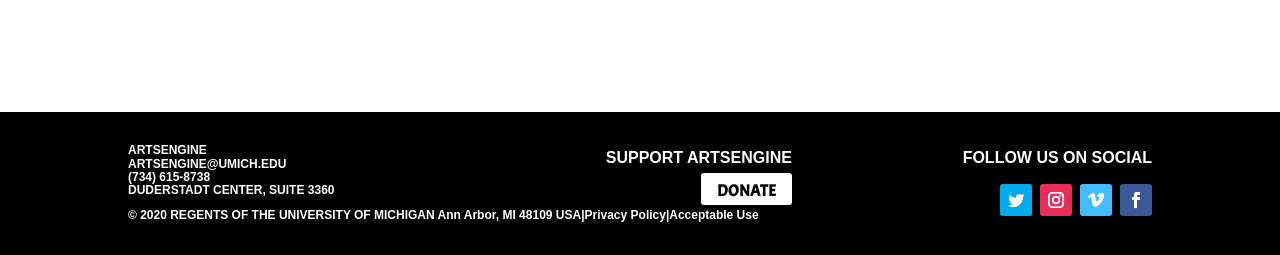Carefully observe the image and respond to the question with a detailed answer:
Where is the Duderstadt Center located?

The location of the Duderstadt Center can be found in the bottom section of the webpage, in the copyright information. It is mentioned as 'Ann Arbor, MI 48109 USA'.